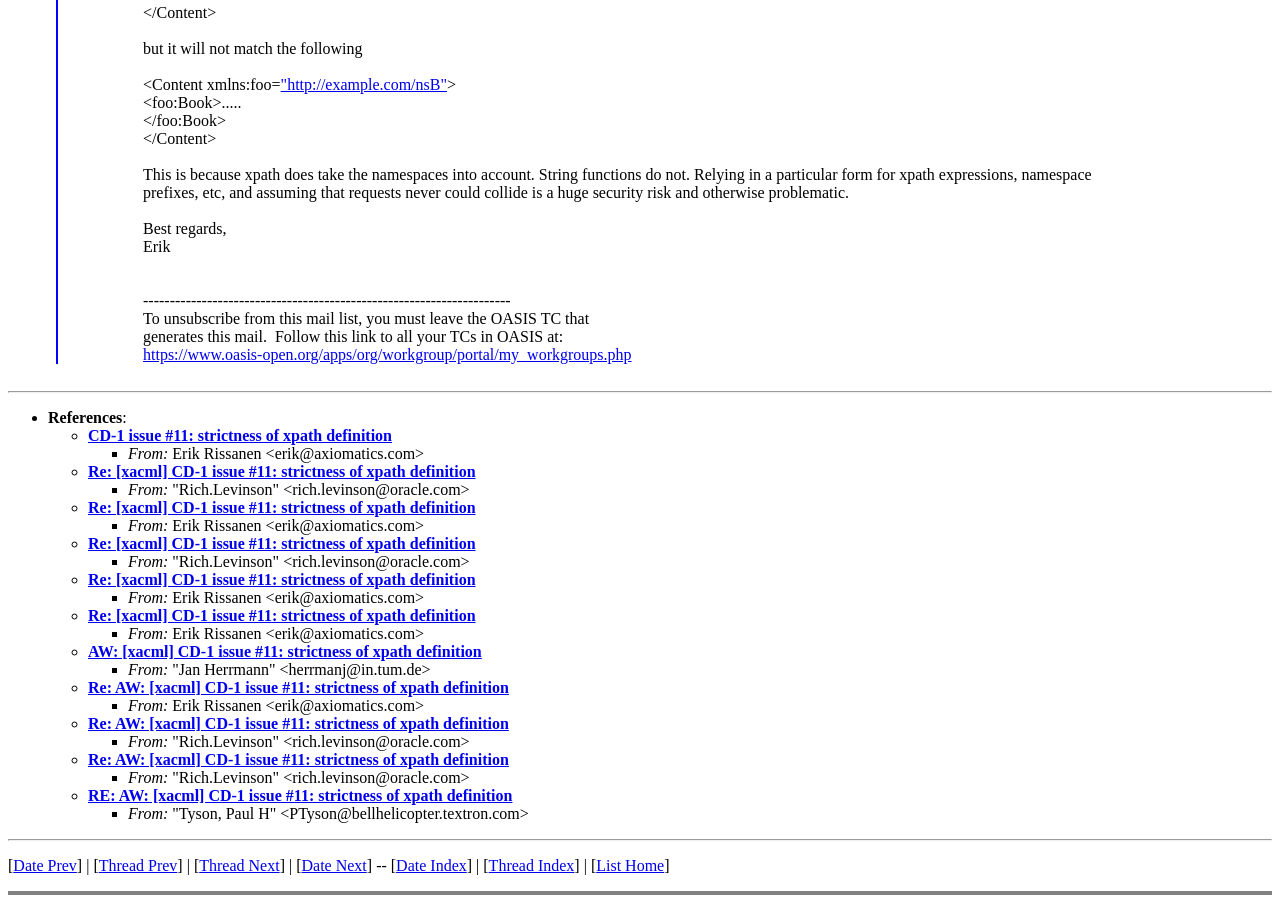Locate the bounding box coordinates of the element you need to click to accomplish the task described by this instruction: "Click on the link 'Date Prev'".

[0.01, 0.949, 0.06, 0.968]